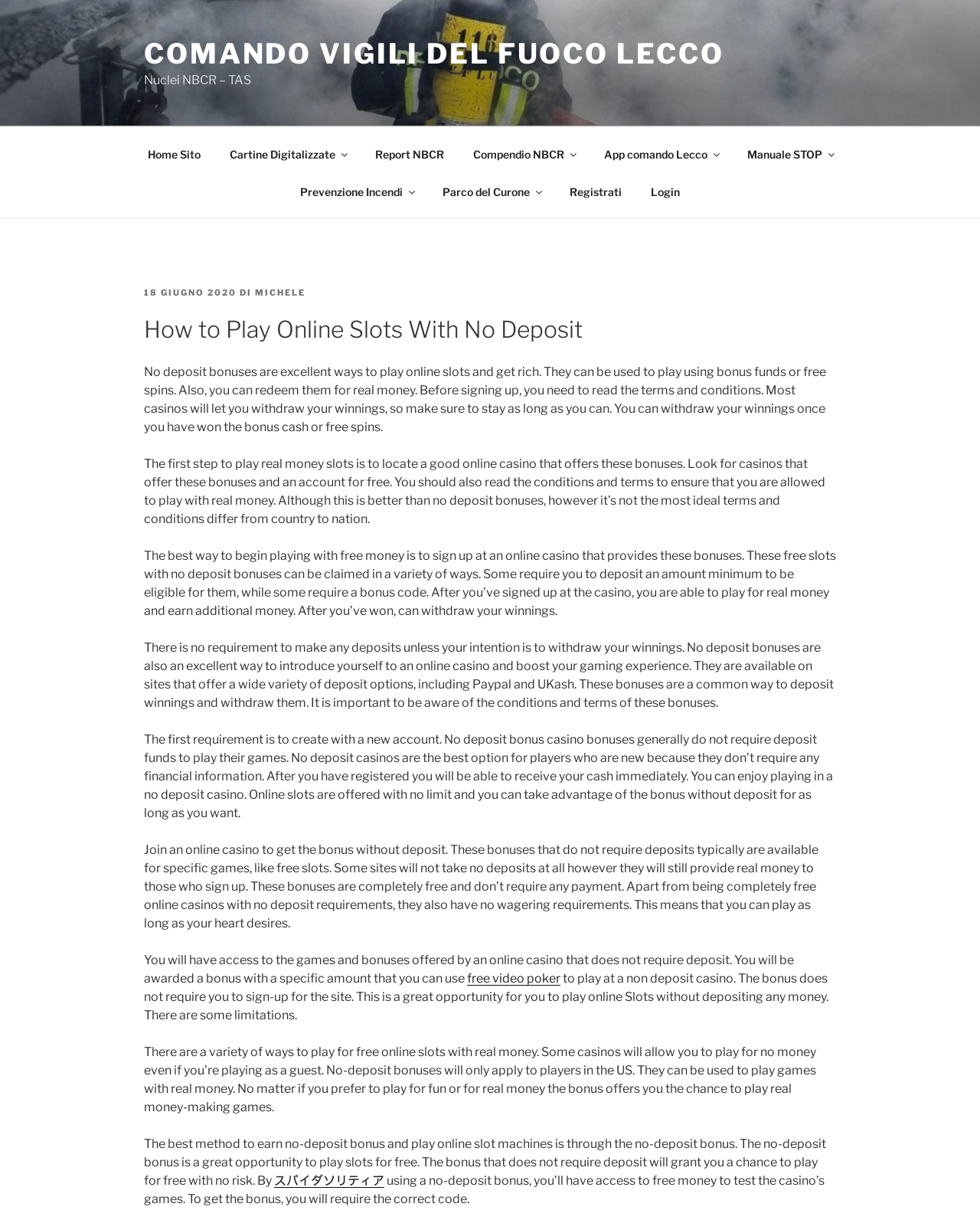Please identify the bounding box coordinates of the element I should click to complete this instruction: 'Click on free video poker'. The coordinates should be given as four float numbers between 0 and 1, like this: [left, top, right, bottom].

[0.477, 0.796, 0.572, 0.808]